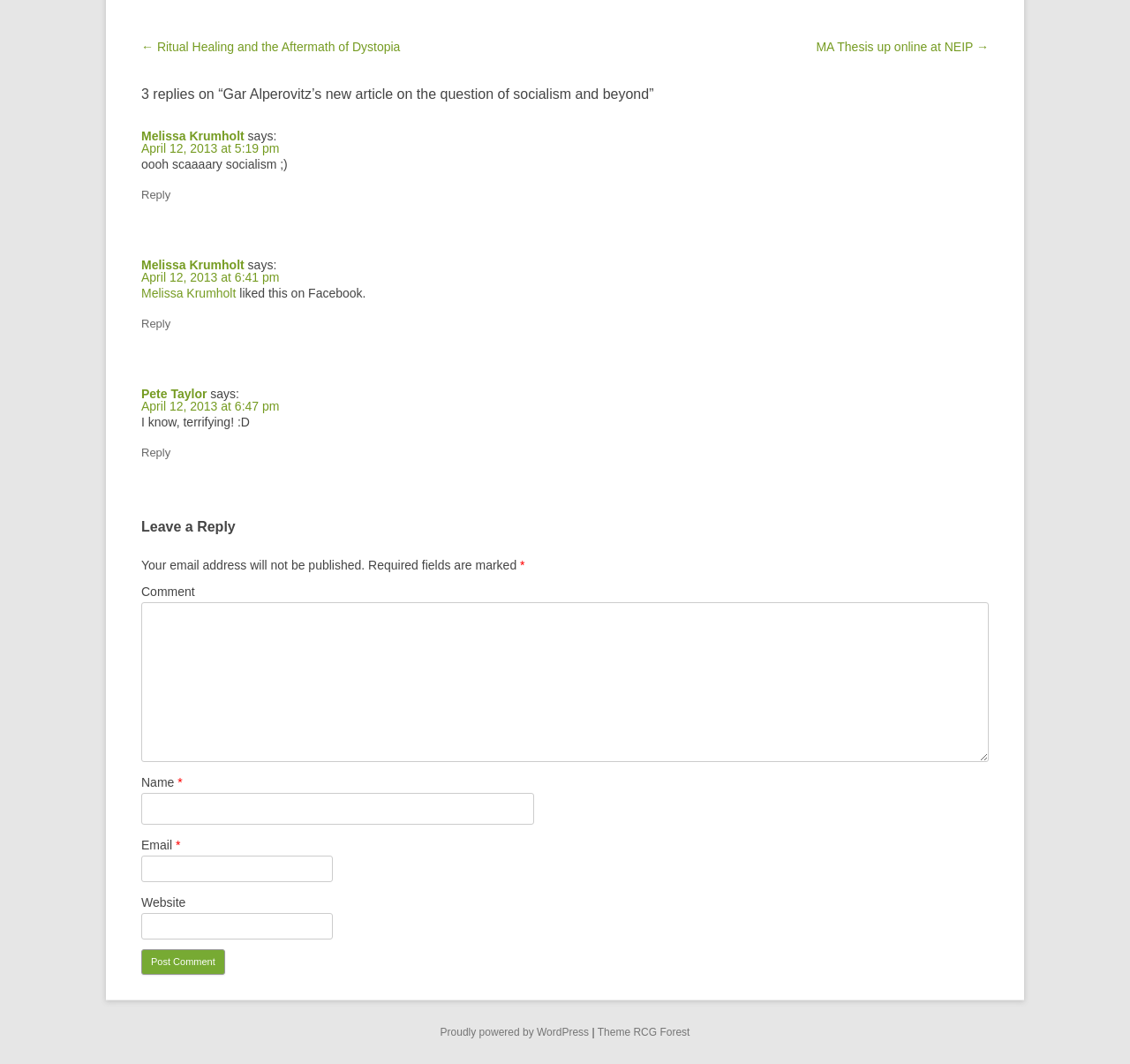Please specify the bounding box coordinates in the format (top-left x, top-left y, bottom-right x, bottom-right y), with values ranging from 0 to 1. Identify the bounding box for the UI component described as follows: Pete Taylor

[0.125, 0.364, 0.183, 0.377]